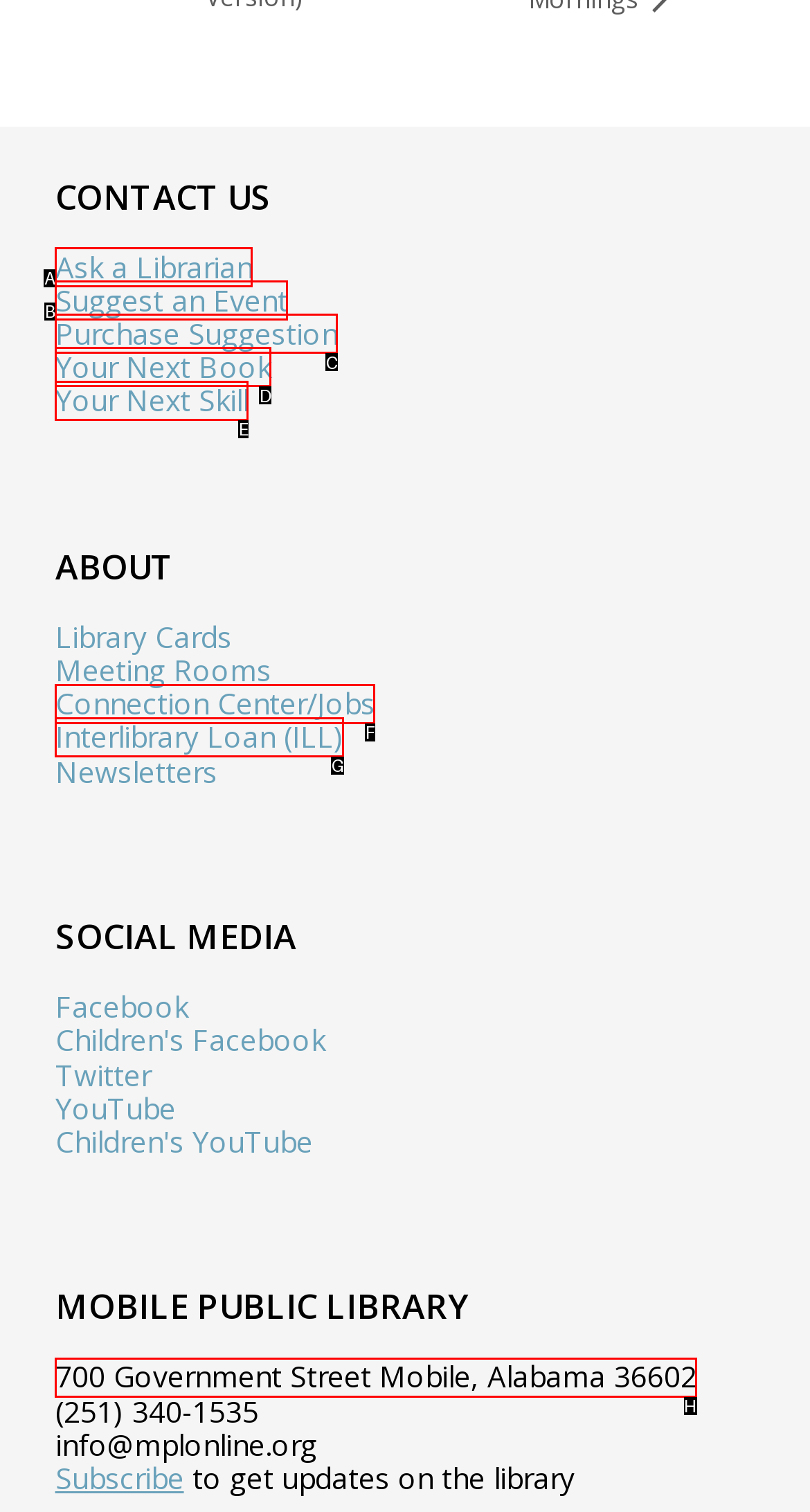Determine which letter corresponds to the UI element to click for this task: Check the library's address
Respond with the letter from the available options.

H